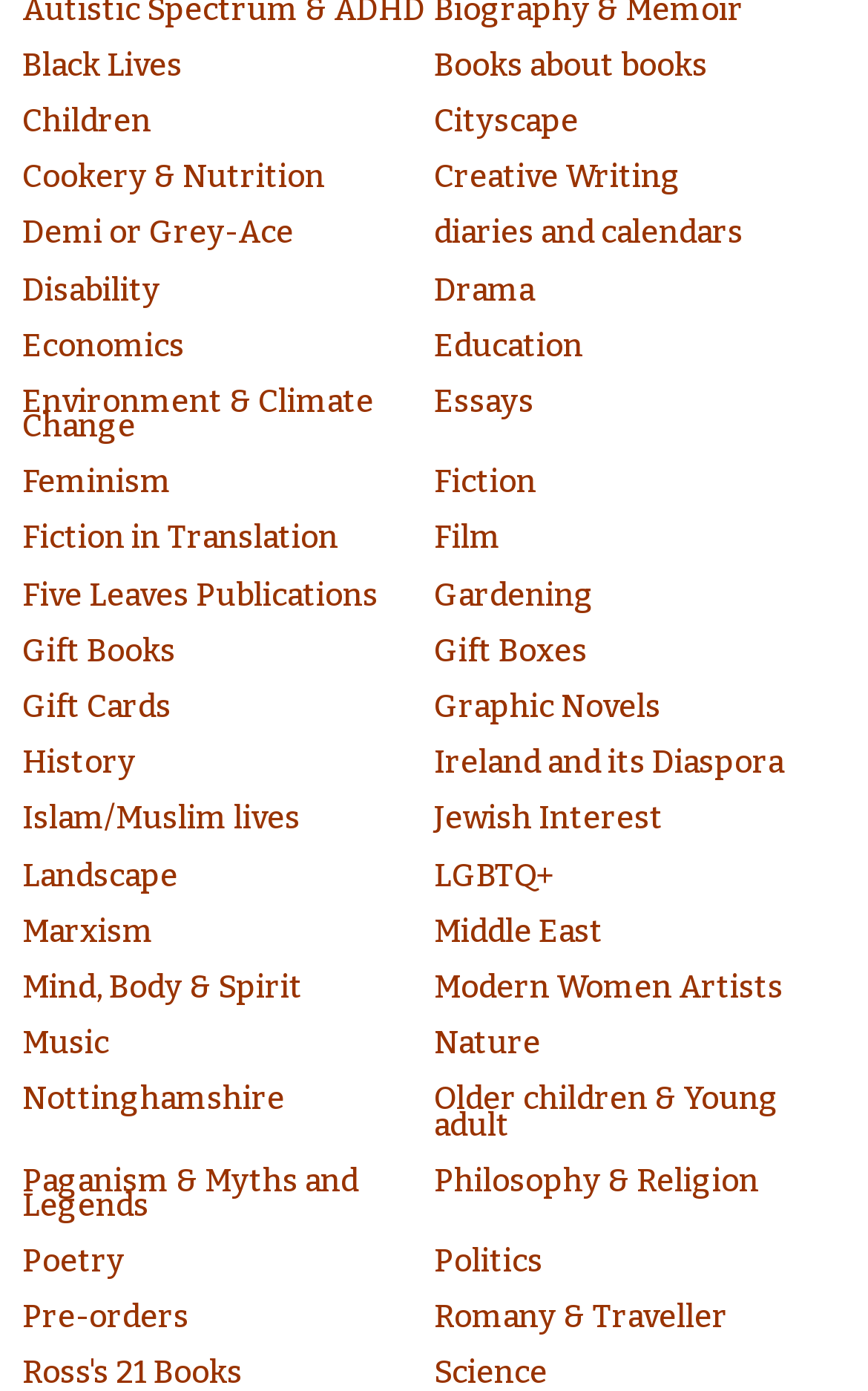Please mark the clickable region by giving the bounding box coordinates needed to complete this instruction: "Explore Children category".

[0.026, 0.067, 0.5, 0.108]